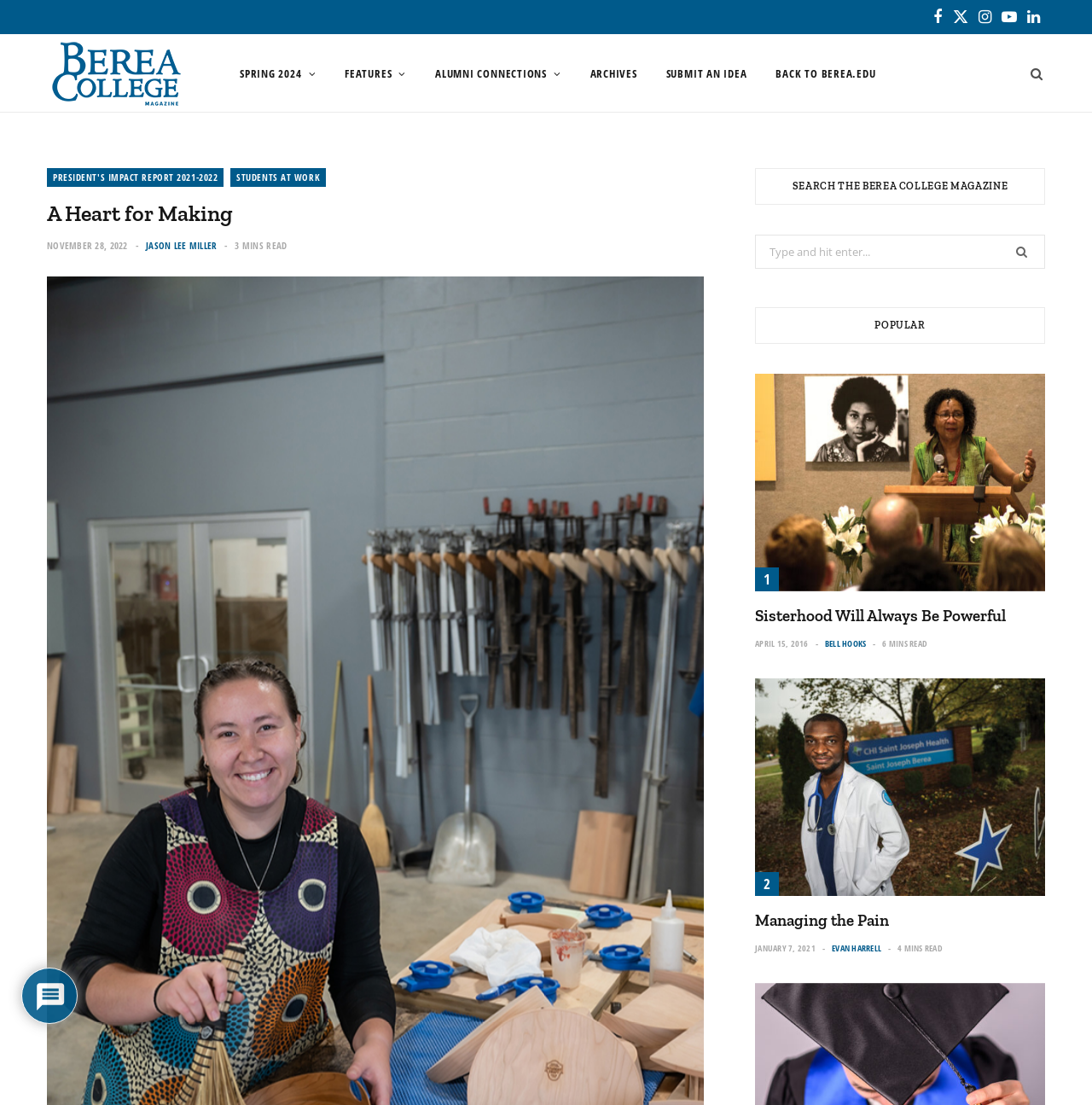What is the title of the first article?
Please ensure your answer is as detailed and informative as possible.

I looked at the articles section and found the first article with the title 'bell hooks Opening Remarks', which is accompanied by an image.